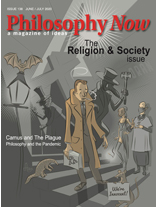Answer the question in one word or a short phrase:
What is the issue number of the magazine?

138